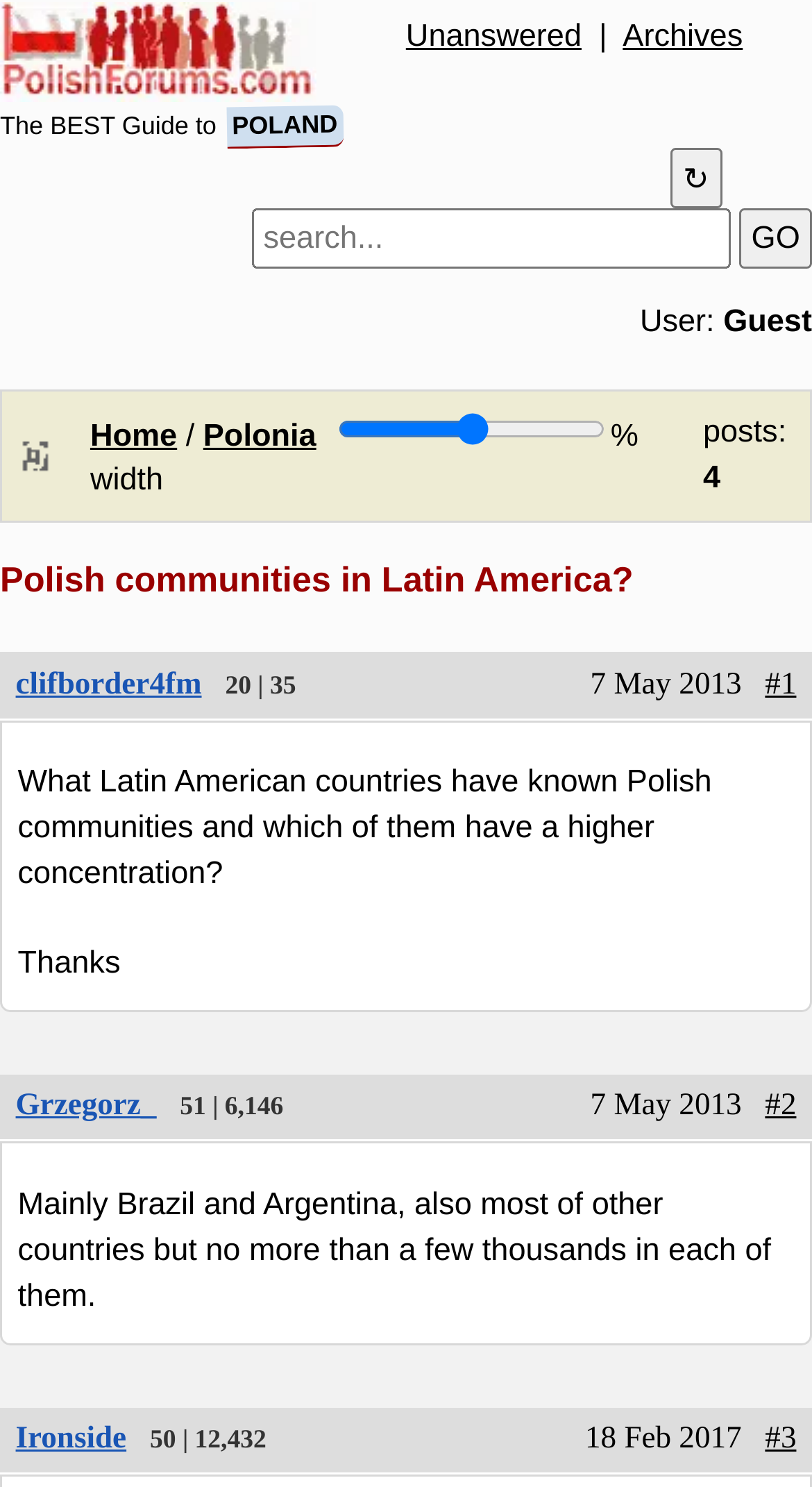Identify and provide the text content of the webpage's primary headline.

Polish communities in Latin America?